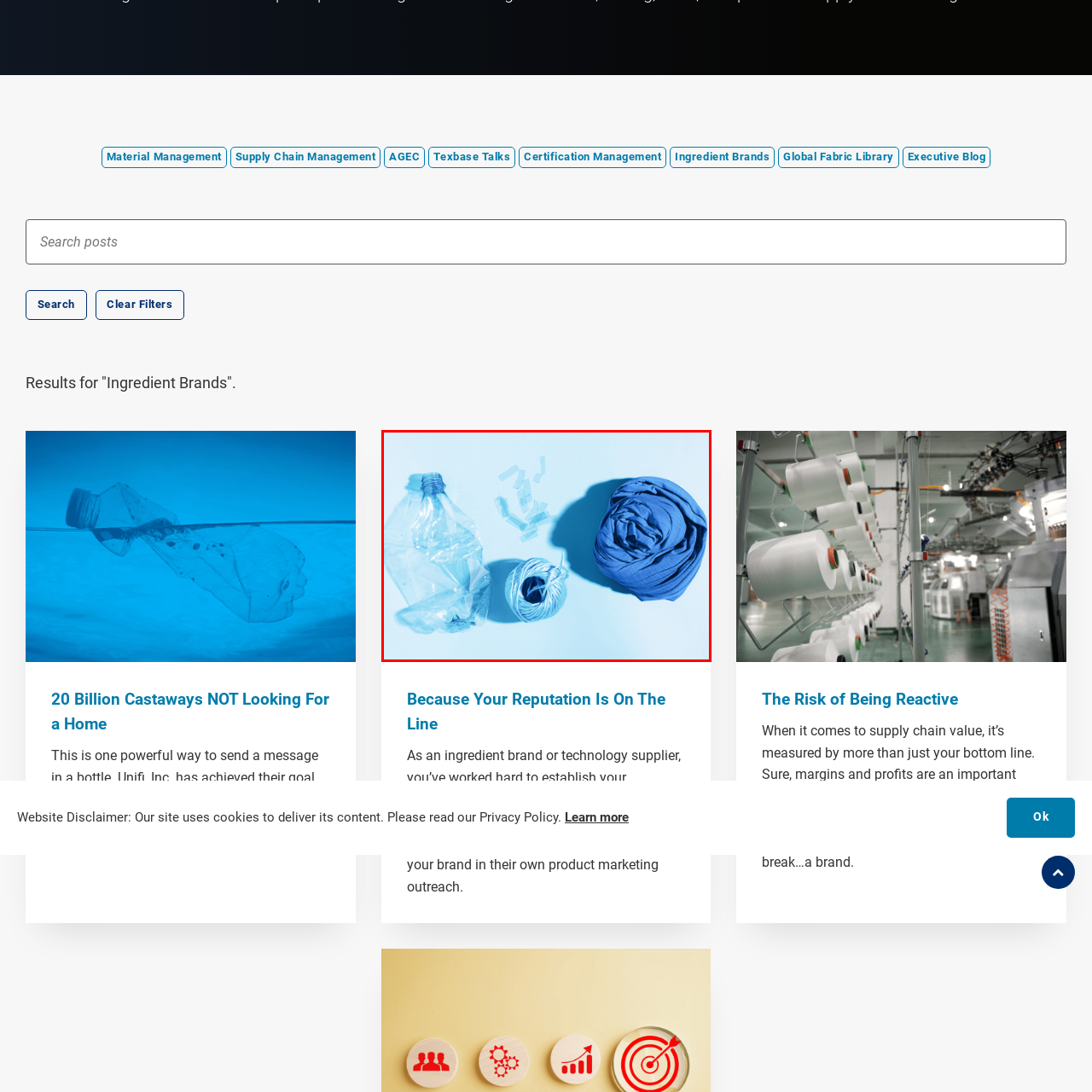What is the final product of the recycling process?
Please review the image inside the red bounding box and answer using a single word or phrase.

Eco-friendly textile